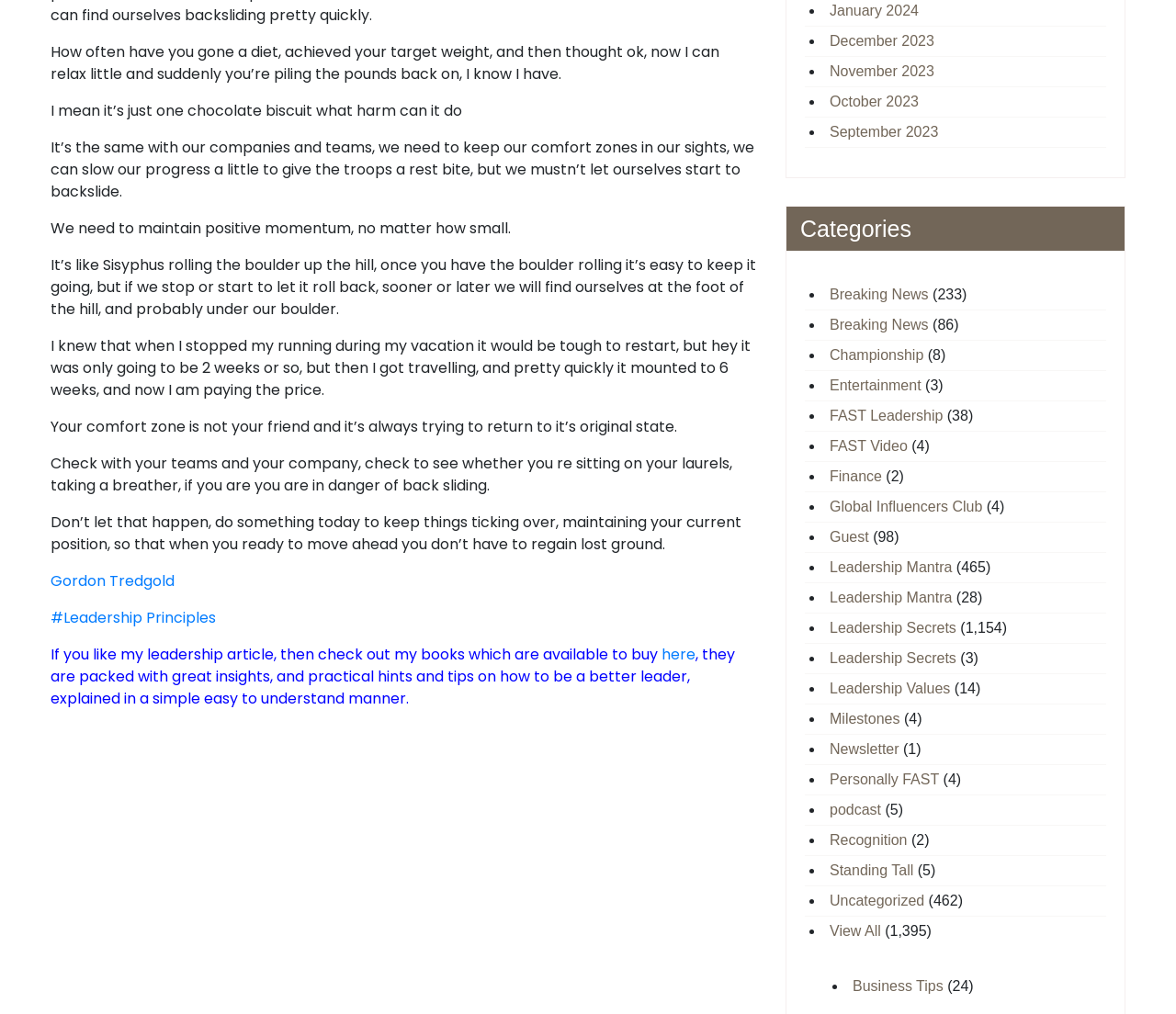Please give the bounding box coordinates of the area that should be clicked to fulfill the following instruction: "Read the article from January 2024". The coordinates should be in the format of four float numbers from 0 to 1, i.e., [left, top, right, bottom].

[0.705, 0.002, 0.781, 0.018]